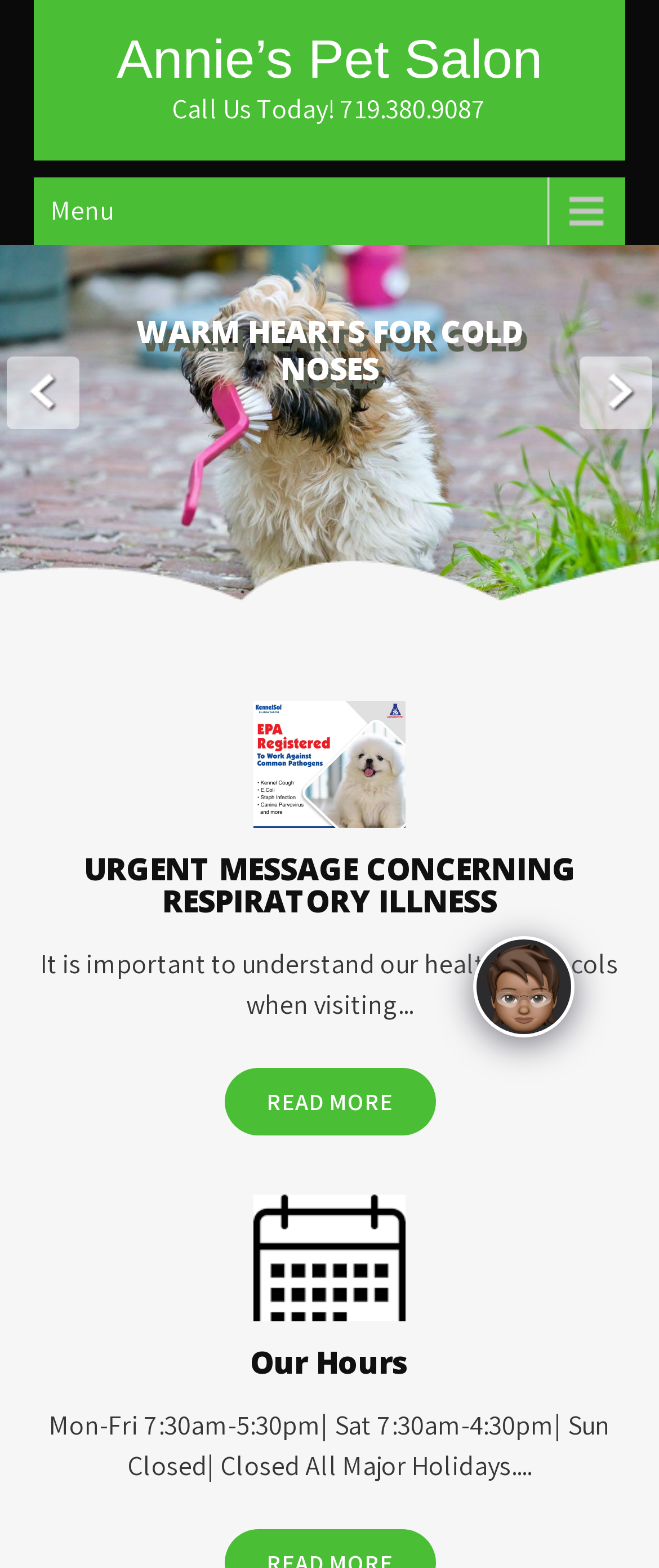Examine the image carefully and respond to the question with a detailed answer: 
What is the phone number to call?

The phone number to call is mentioned in the static text 'Call Us Today! 719.380.9087' which is located at the top of the webpage.